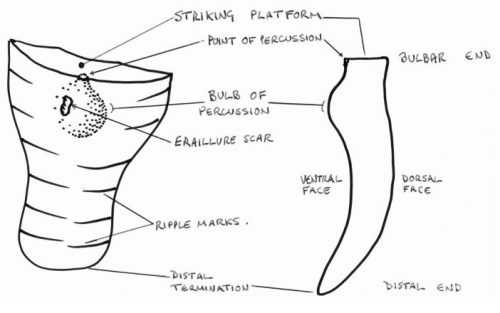Give a detailed account of everything present in the image.

The image titled "Identification of flint tools - ventral face diagram" provides a detailed illustration of a flint tool, highlighting key features relevant to its construction and characteristics. The diagram labels essential attributes, including the **Striking Platform**, which is crucial for understanding the impact angle during flake production; the **Point of Percussion**, marked as the exact spot where the blow fell, indicating the force and technique used; and the **Bulb of Percussion**, demonstrating how the fracture propagates through the flint. Additionally, the diagram shows **Ripple Marks**, which signify the impact’s direction, and **Erallieur Scars**, small flakes often seen around the bulb of percussion, typically formed when hard hammers are employed. Lastly, the **Distal Termination** marks where the fracture exits the core, varying in shape based on the knapping technique. This comprehensive visual serves as an educational guide for understanding the attributes that indicate the method and skill level of the knapper.